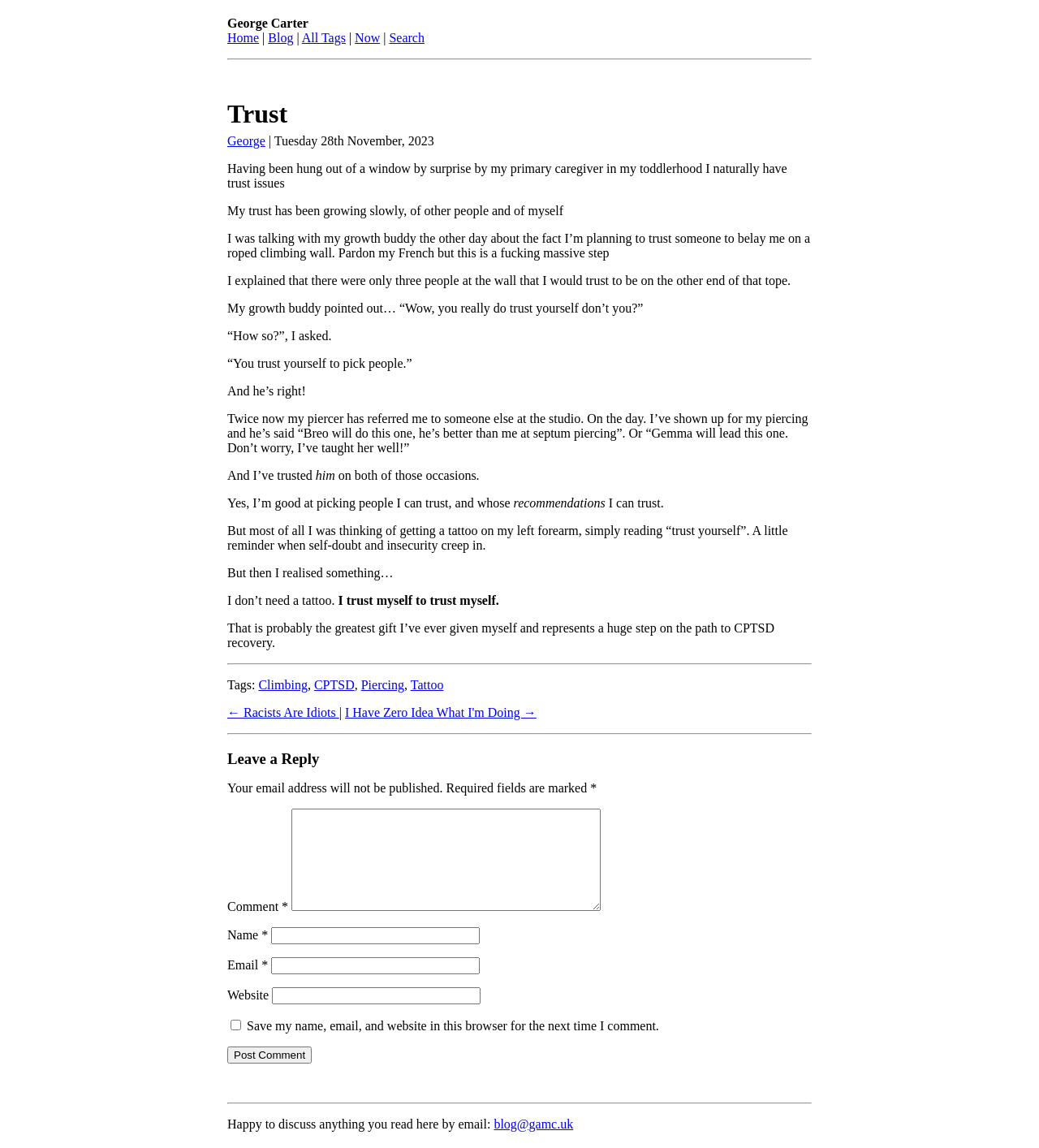Highlight the bounding box coordinates of the element that should be clicked to carry out the following instruction: "Post a comment". The coordinates must be given as four float numbers ranging from 0 to 1, i.e., [left, top, right, bottom].

[0.219, 0.912, 0.3, 0.927]